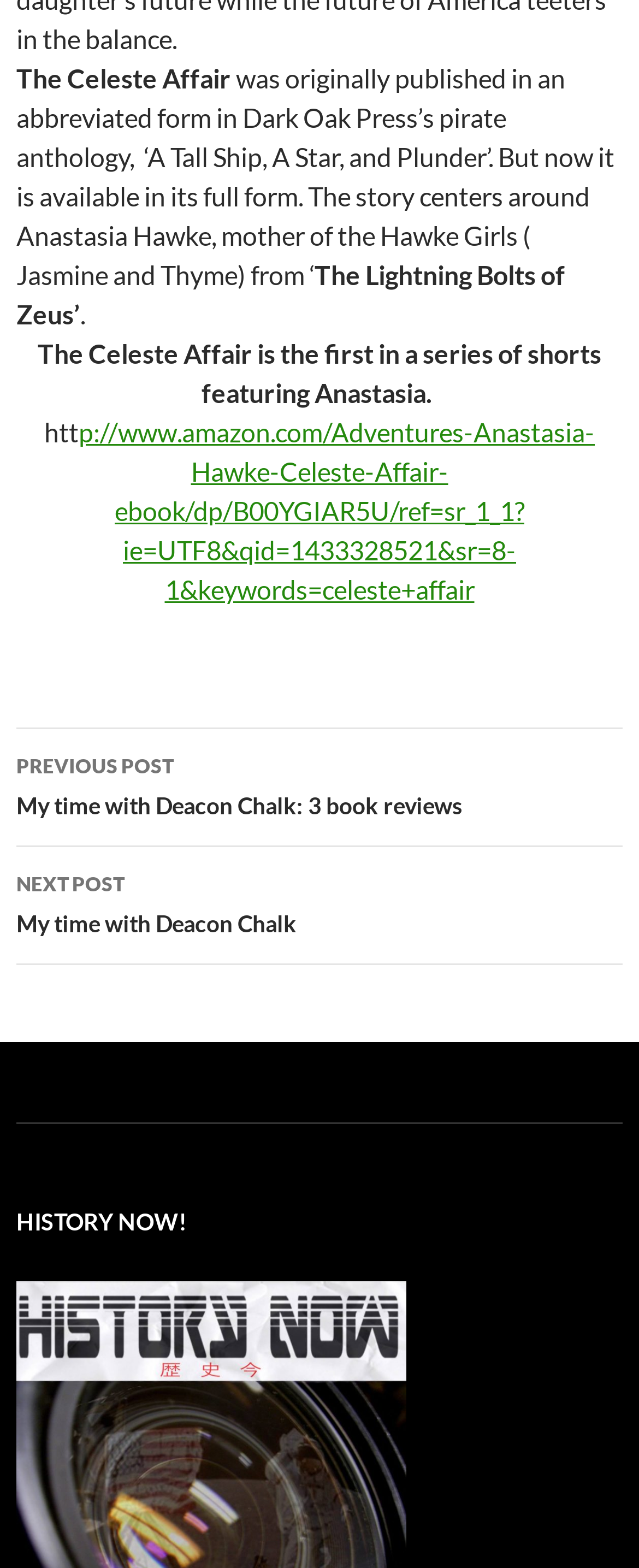Examine the screenshot and answer the question in as much detail as possible: What is the name of Anastasia's daughters?

According to the text, Anastasia Hawke is the mother of the Hawke Girls, Jasmine and Thyme, which is mentioned in the second StaticText element with bounding box coordinates [0.026, 0.039, 0.962, 0.184].